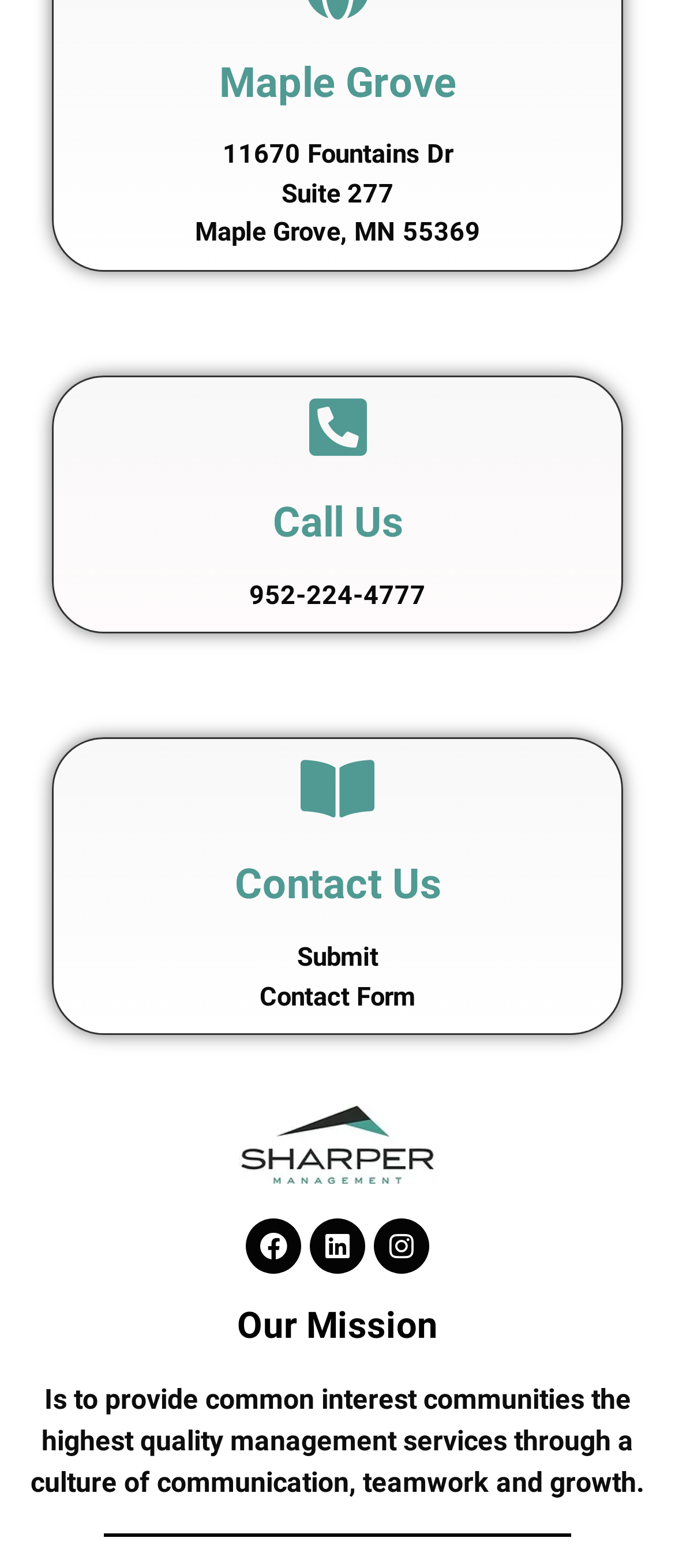Observe the image and answer the following question in detail: What can be submitted through the contact form?

The contact form is located under the 'Contact Us' heading, and it allows users to submit their contact information, as indicated by the 'Submit' button and the 'Contact Form' label.